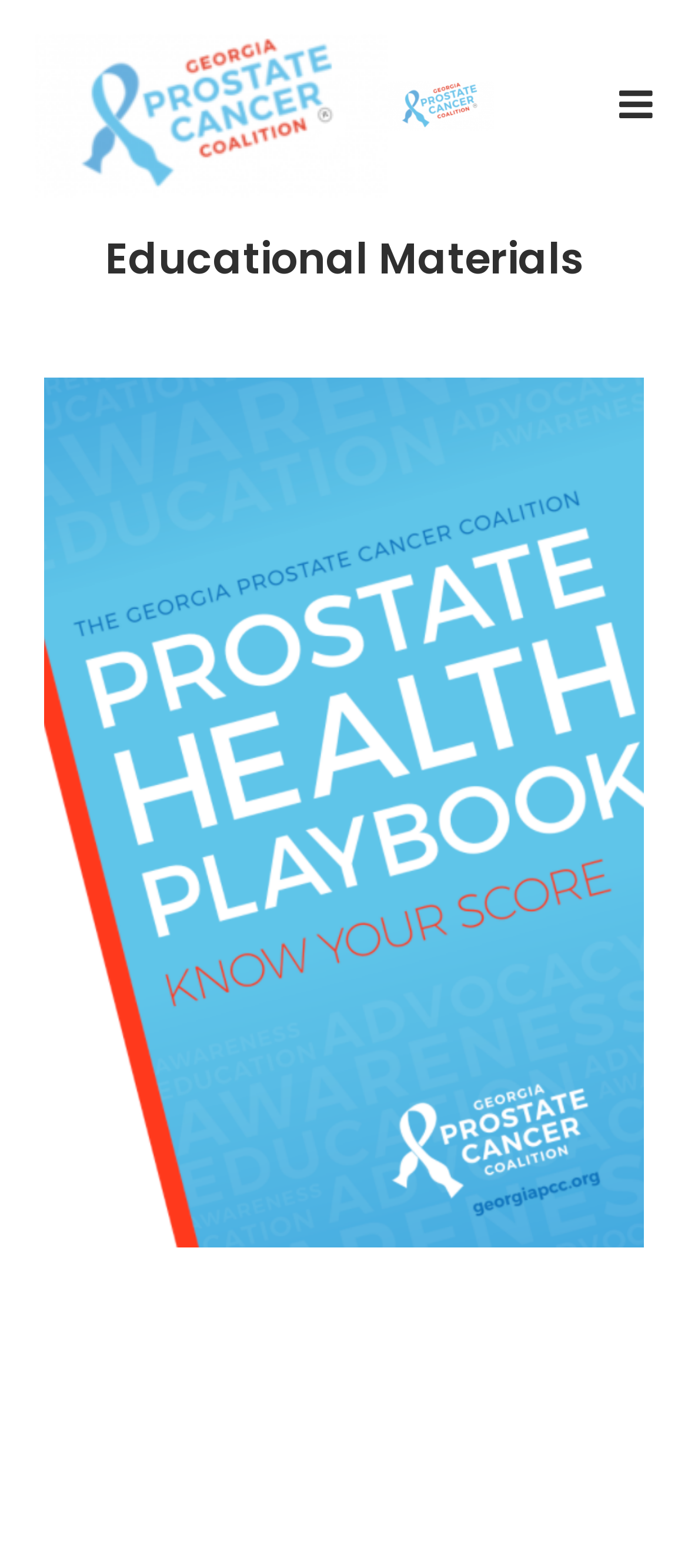Respond to the question with just a single word or phrase: 
What is the logo of GPCC?

GPCC